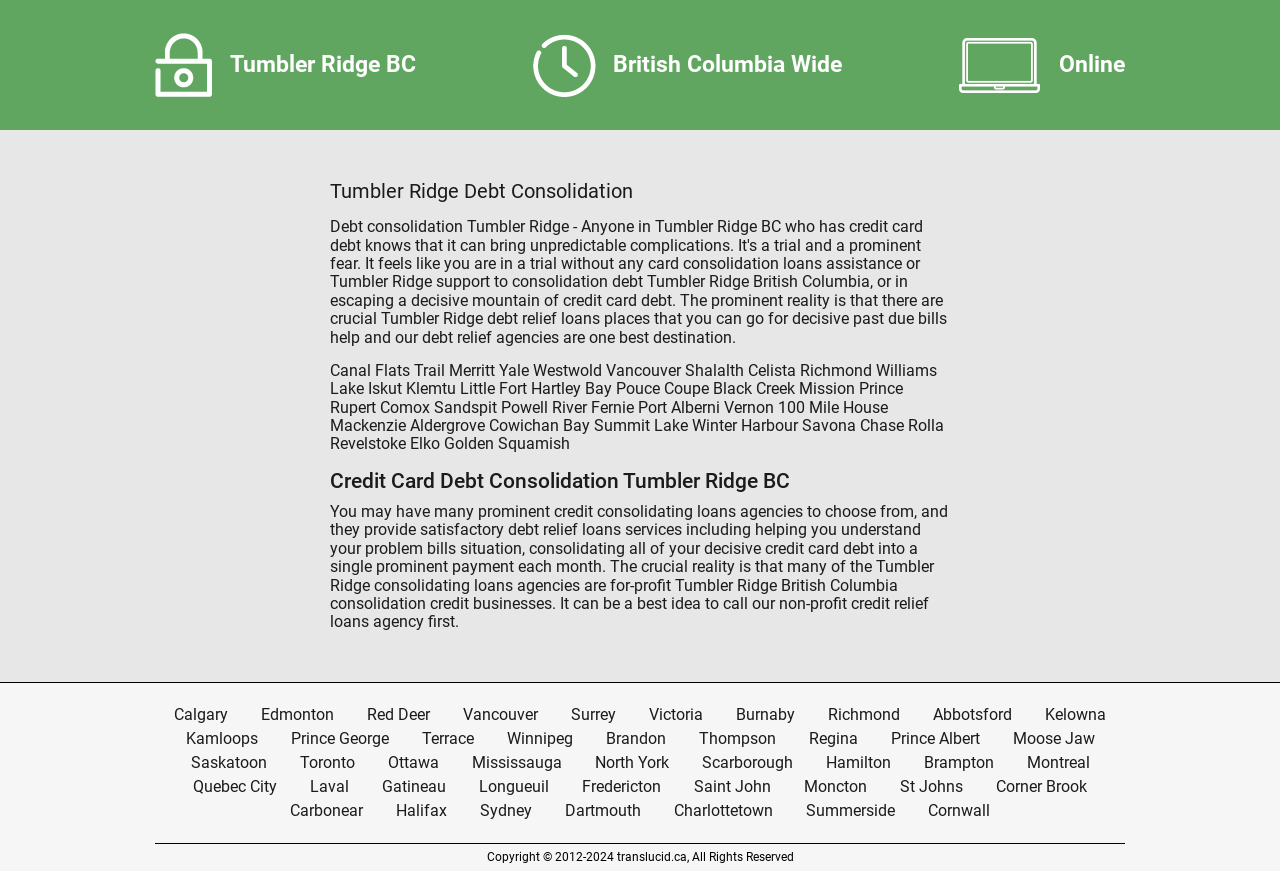Please specify the bounding box coordinates of the area that should be clicked to accomplish the following instruction: "Visit Canal Flats". The coordinates should consist of four float numbers between 0 and 1, i.e., [left, top, right, bottom].

[0.258, 0.414, 0.32, 0.436]